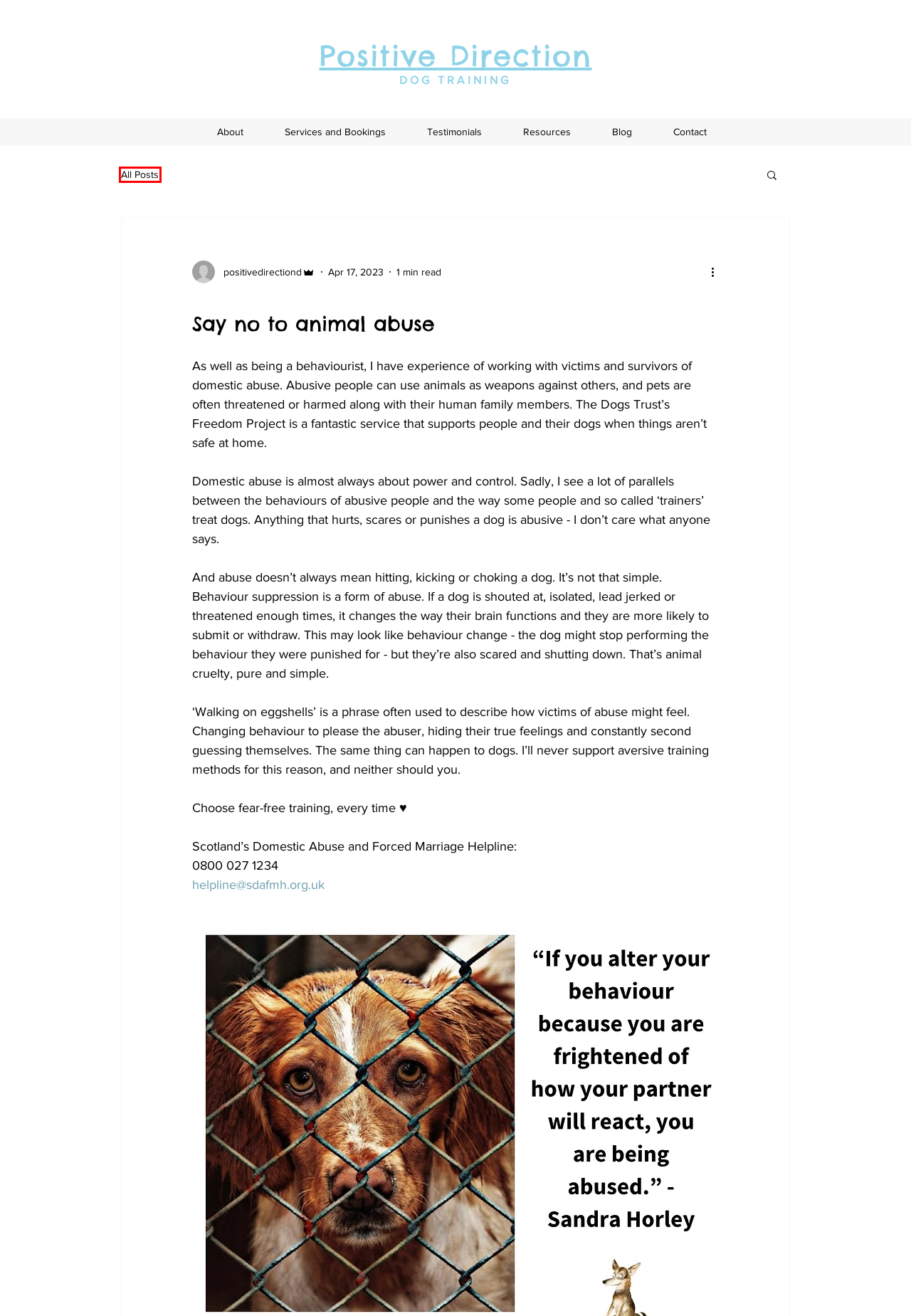Examine the screenshot of a webpage with a red bounding box around a UI element. Select the most accurate webpage description that corresponds to the new page after clicking the highlighted element. Here are the choices:
A. Home | Positive Direction
B. About | Positive Direction
C. Positive planning
D. Resources | Positive Direction
E. Contact | Positive Direction
F. Testimonials | Positive Direction
G. Blog | Positive Direction
H. Services and Bookings | Positive Direction

G